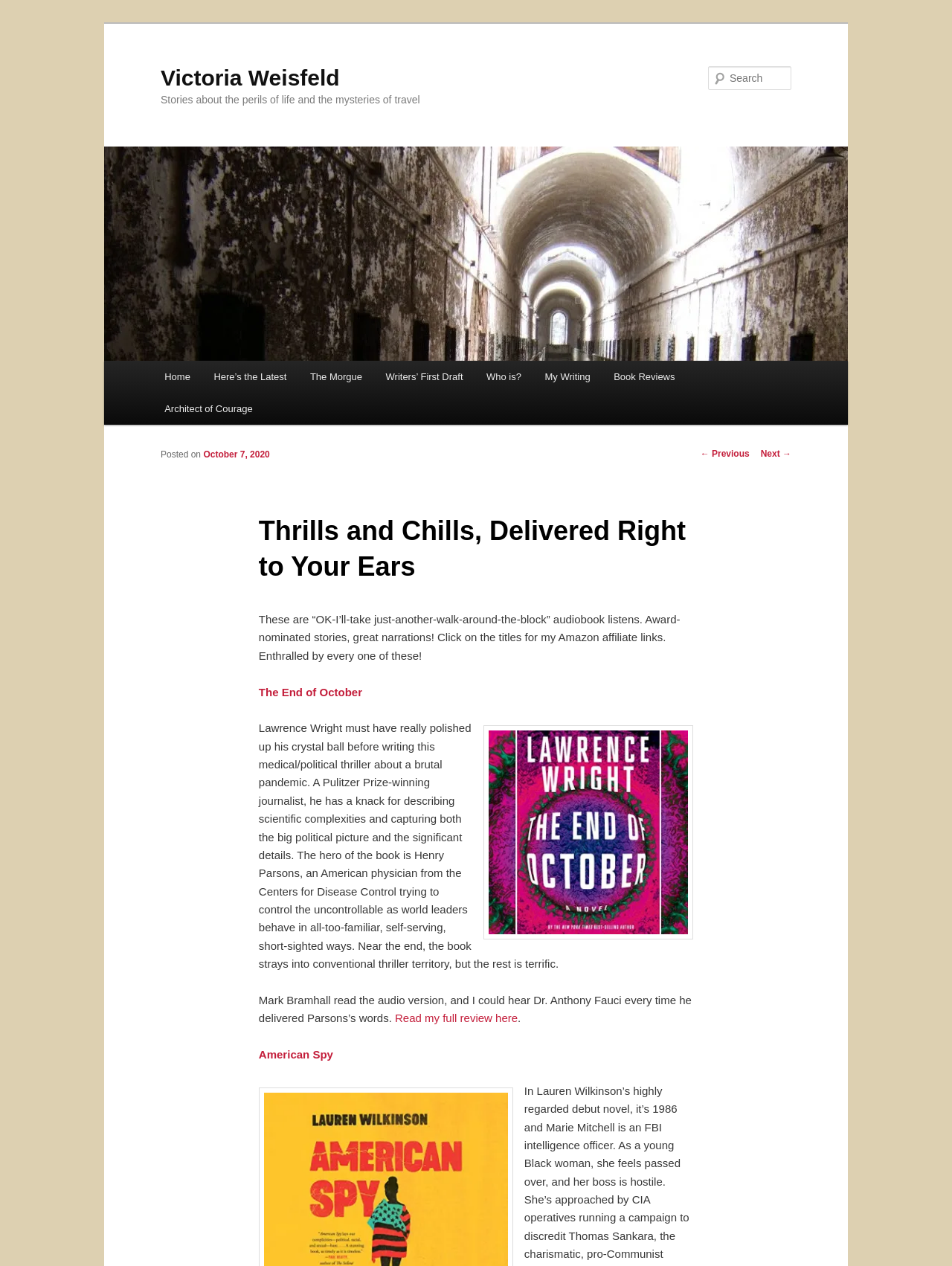From the details in the image, provide a thorough response to the question: What is the title of the first audiobook mentioned?

I found the answer by looking at the link element with the text 'The End of October' which is located below the introductory text, indicating that it is the title of the first audiobook mentioned.